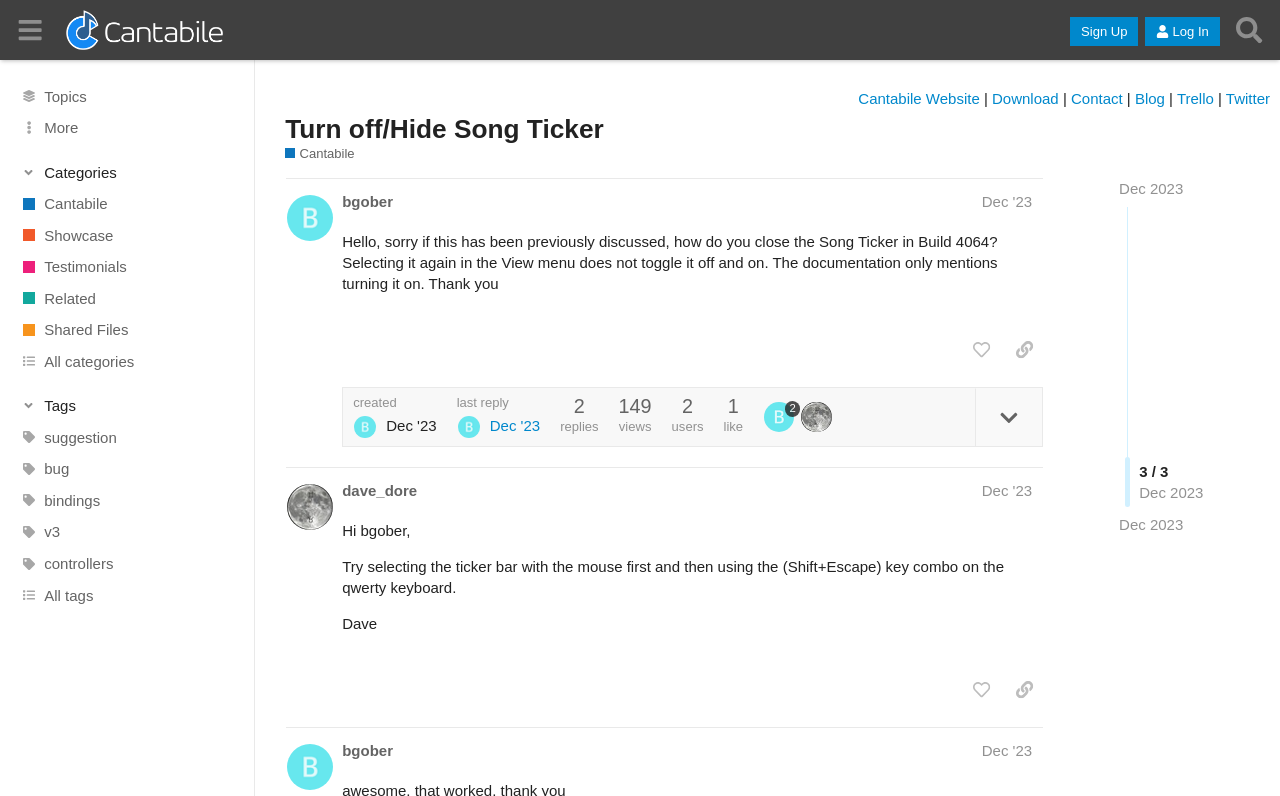How many posts are there in the discussion?
Refer to the image and provide a one-word or short phrase answer.

2